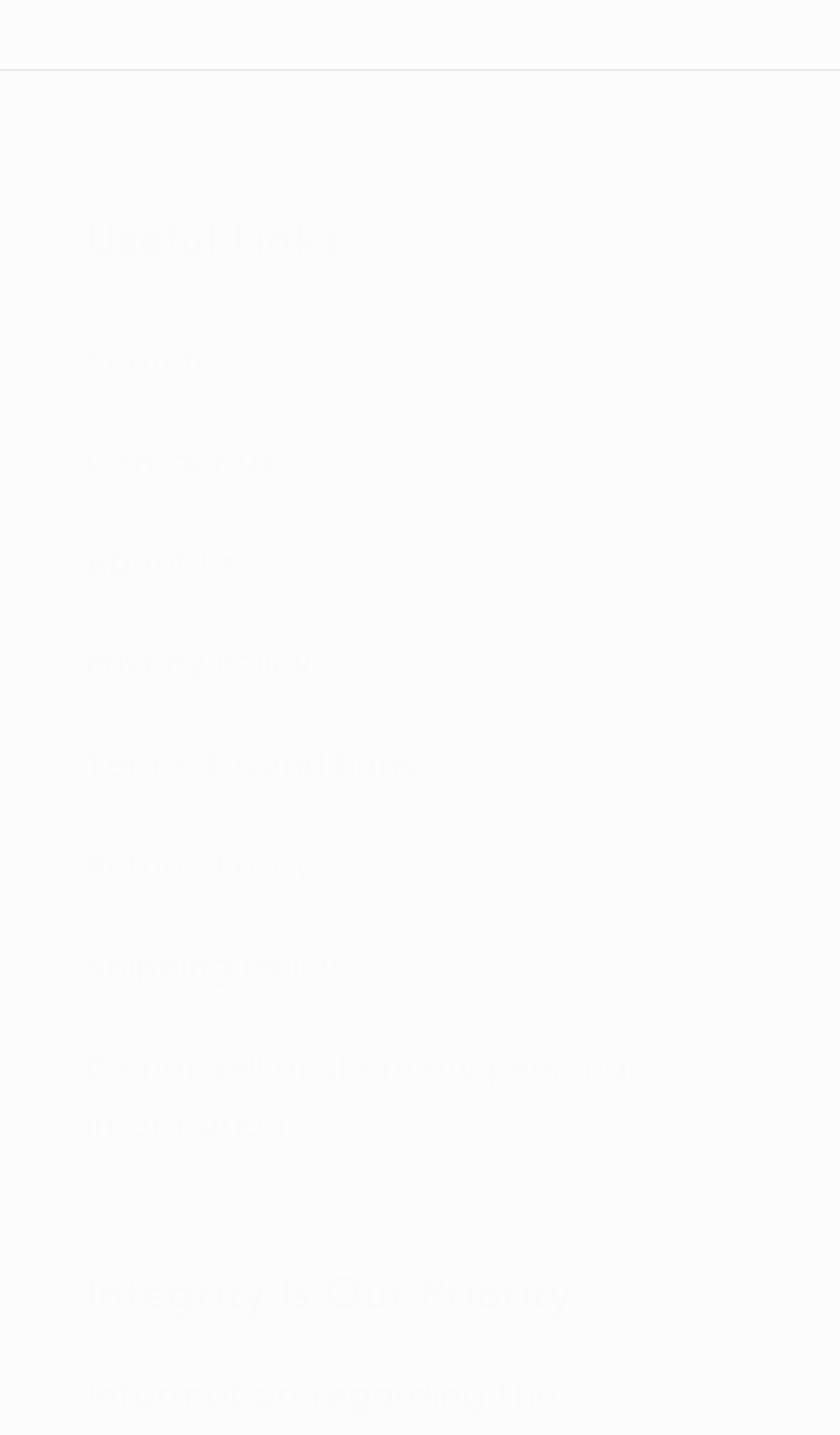How many links are available under 'Useful Links'?
Please elaborate on the answer to the question with detailed information.

I counted the number of links under the 'Useful Links' heading, which are 'Search', 'Contact Us', 'About Us', 'Privacy Policy', 'Terms & Conditions', 'Refund Policy', 'Shipping Policy', and 'Do not sell or share my personal information'.